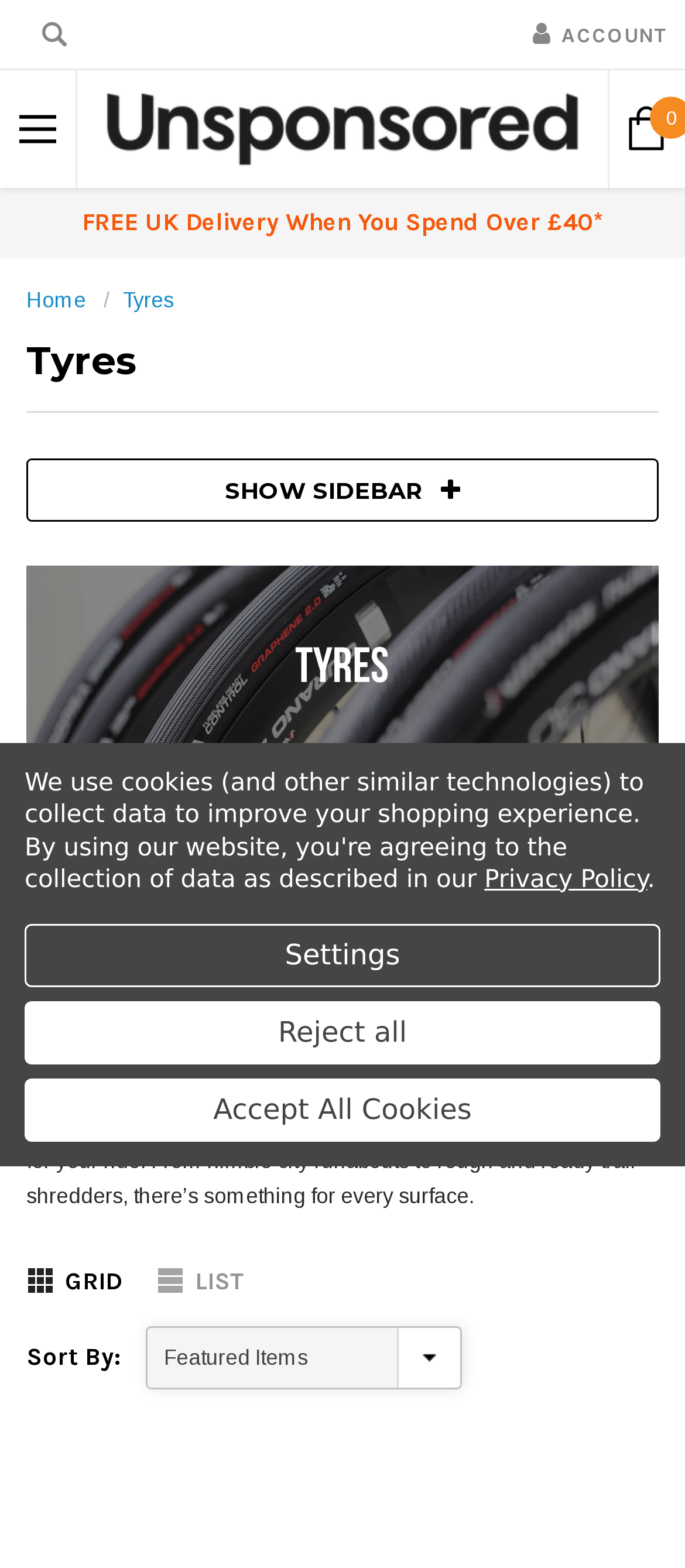Find the bounding box coordinates of the clickable area that will achieve the following instruction: "Go to the Home page".

[0.038, 0.184, 0.126, 0.199]